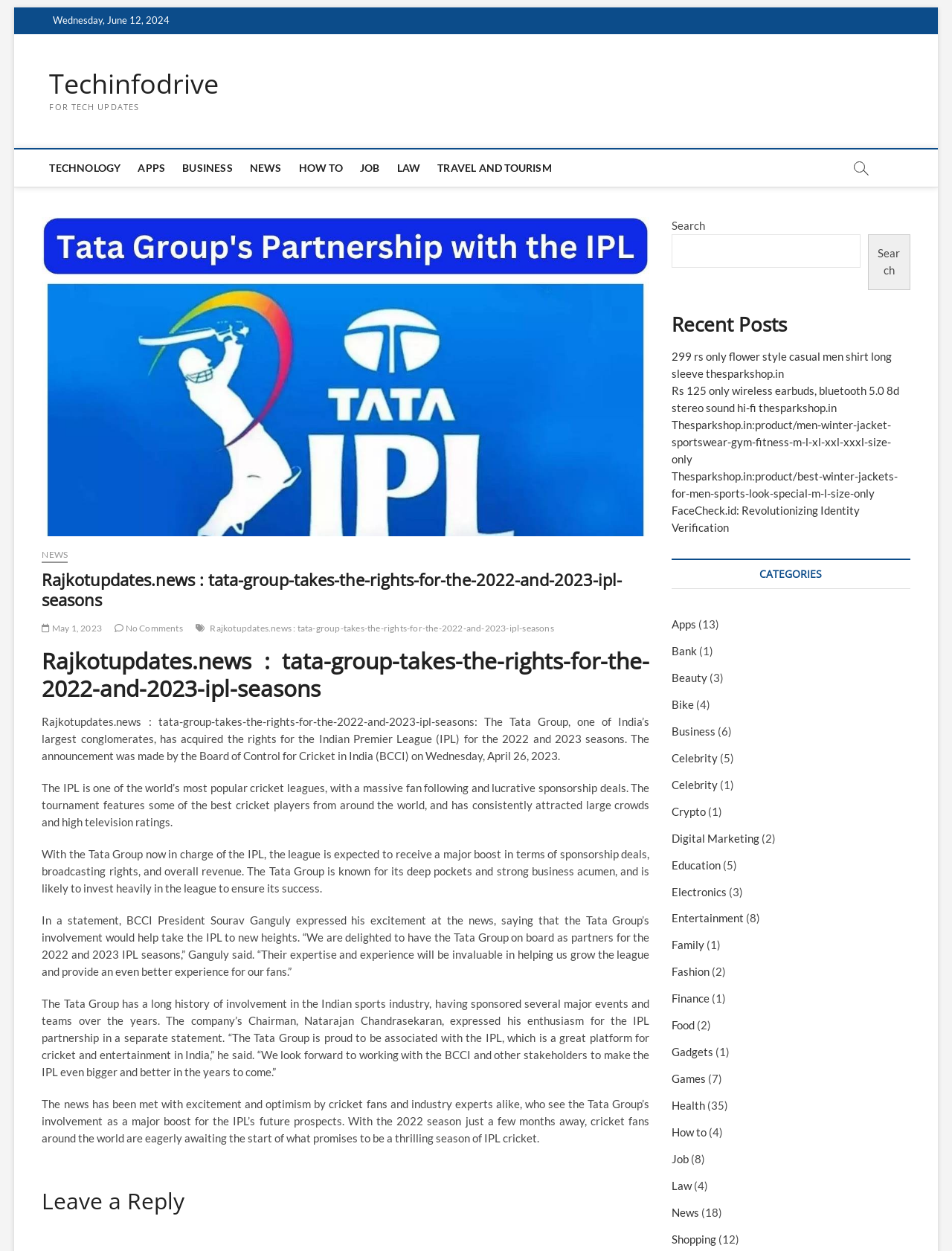Please provide a one-word or phrase answer to the question: 
How many categories are listed on the webpage?

24